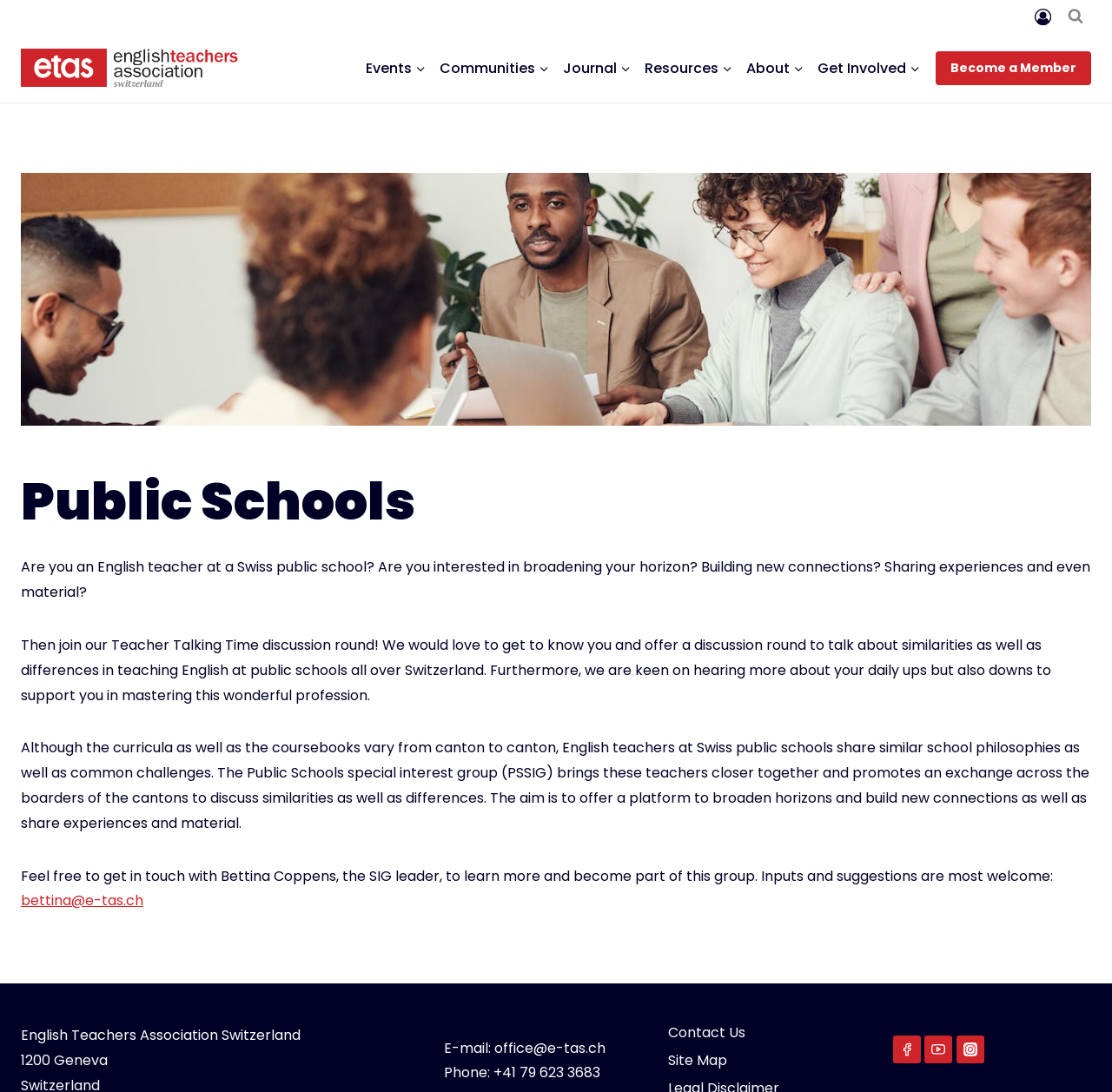Identify the bounding box for the element characterized by the following description: "office@e-tas.ch".

[0.444, 0.95, 0.544, 0.969]